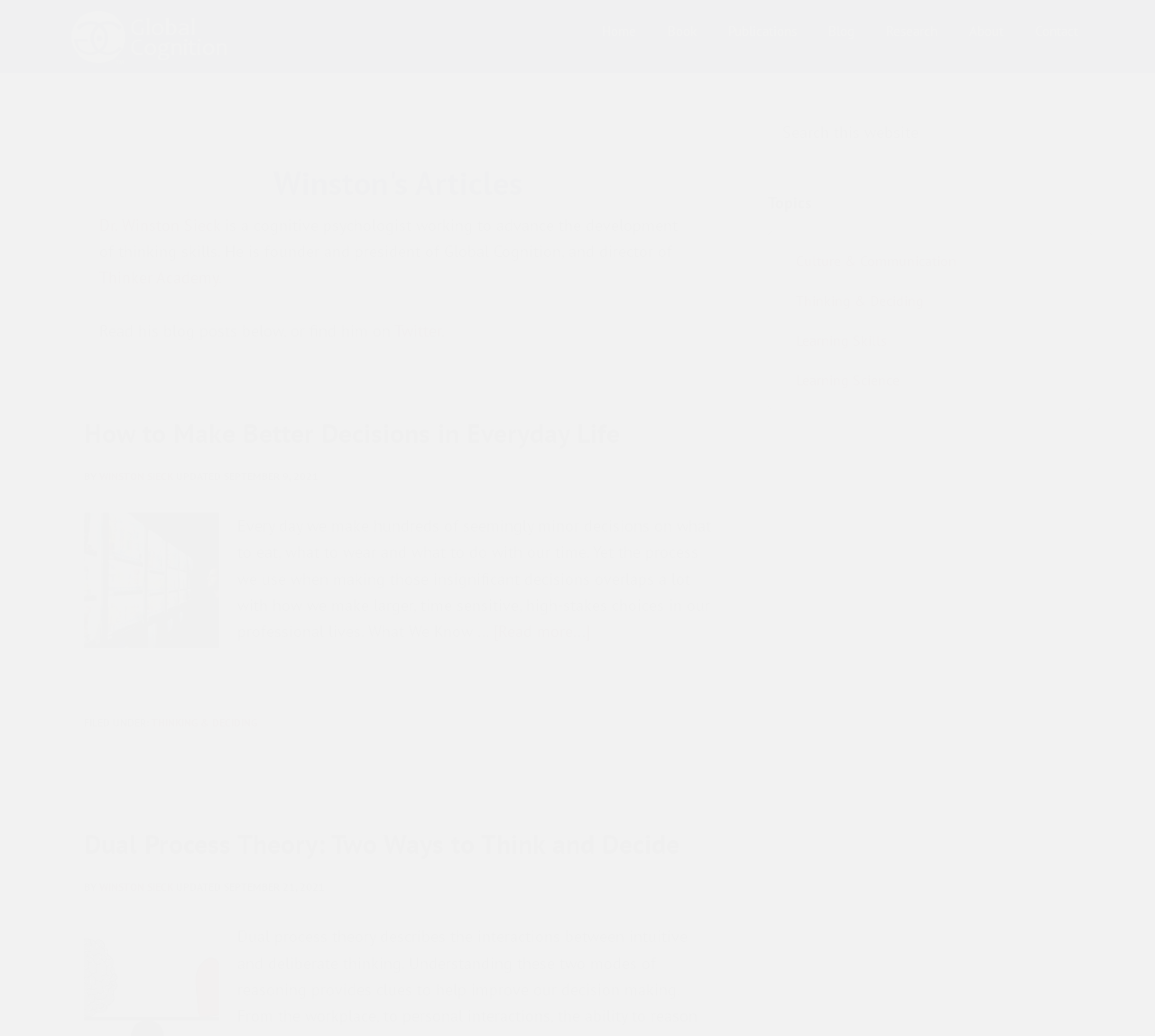What is the name of the cognitive psychologist?
Can you give a detailed and elaborate answer to the question?

The answer can be found in the section 'Winston's Articles' where it is written 'Dr. Winston Sieck is a cognitive psychologist working to advance the development of thinking skills.'